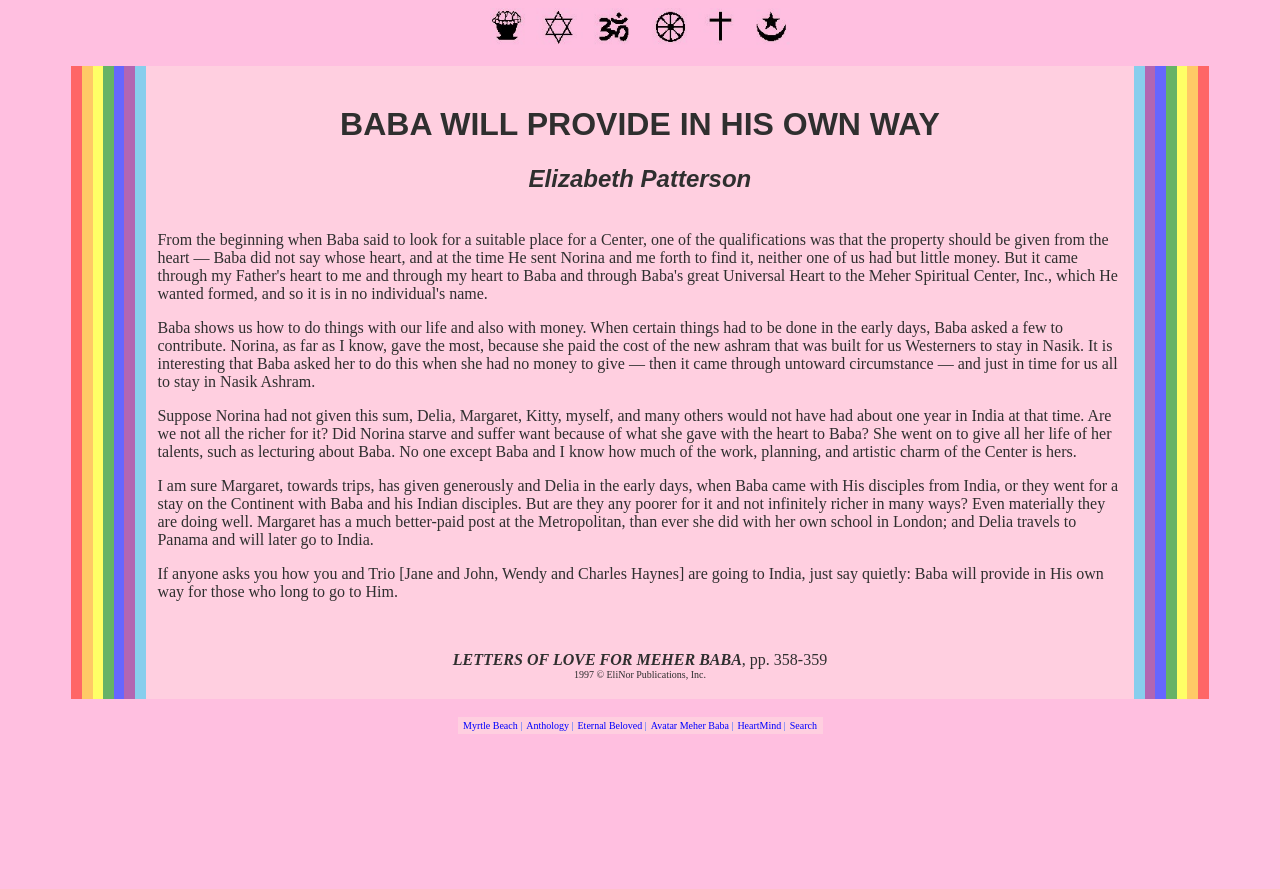Please reply to the following question using a single word or phrase: 
What is the title of the article?

BABA WILL PROVIDE IN HIS OWN WAY